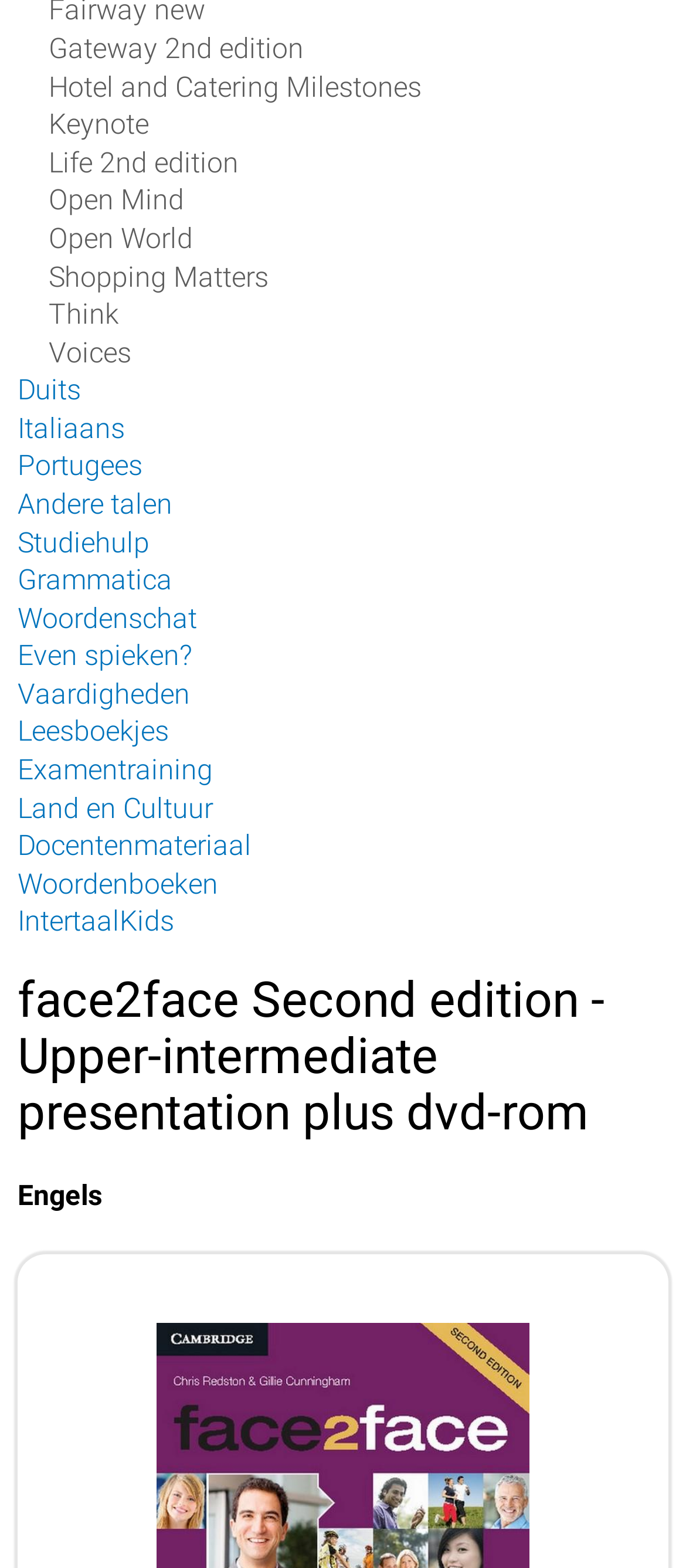From the webpage screenshot, identify the region described by Studiehulp. Provide the bounding box coordinates as (top-left x, top-left y, bottom-right x, bottom-right y), with each value being a floating point number between 0 and 1.

[0.026, 0.335, 0.218, 0.356]